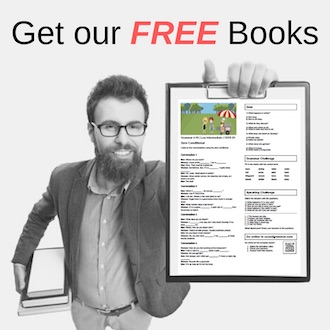Elaborate on the contents of the image in a comprehensive manner.

The image depicts a bearded man wearing glasses, enthusiastically holding a clipboard that displays a colorful document. The text above him boldly states, "Get our FREE Books," emphasizing the promotional nature of the content. The background features a light color, enhancing the visibility of the call to action. On the clipboard, the document appears to outline various offerings, possibly related to educational resources or challenges, engaging viewers with an inviting and informative presentation. The man’s expression conveys excitement and encouragement, inviting the audience to explore the free resources being offered.